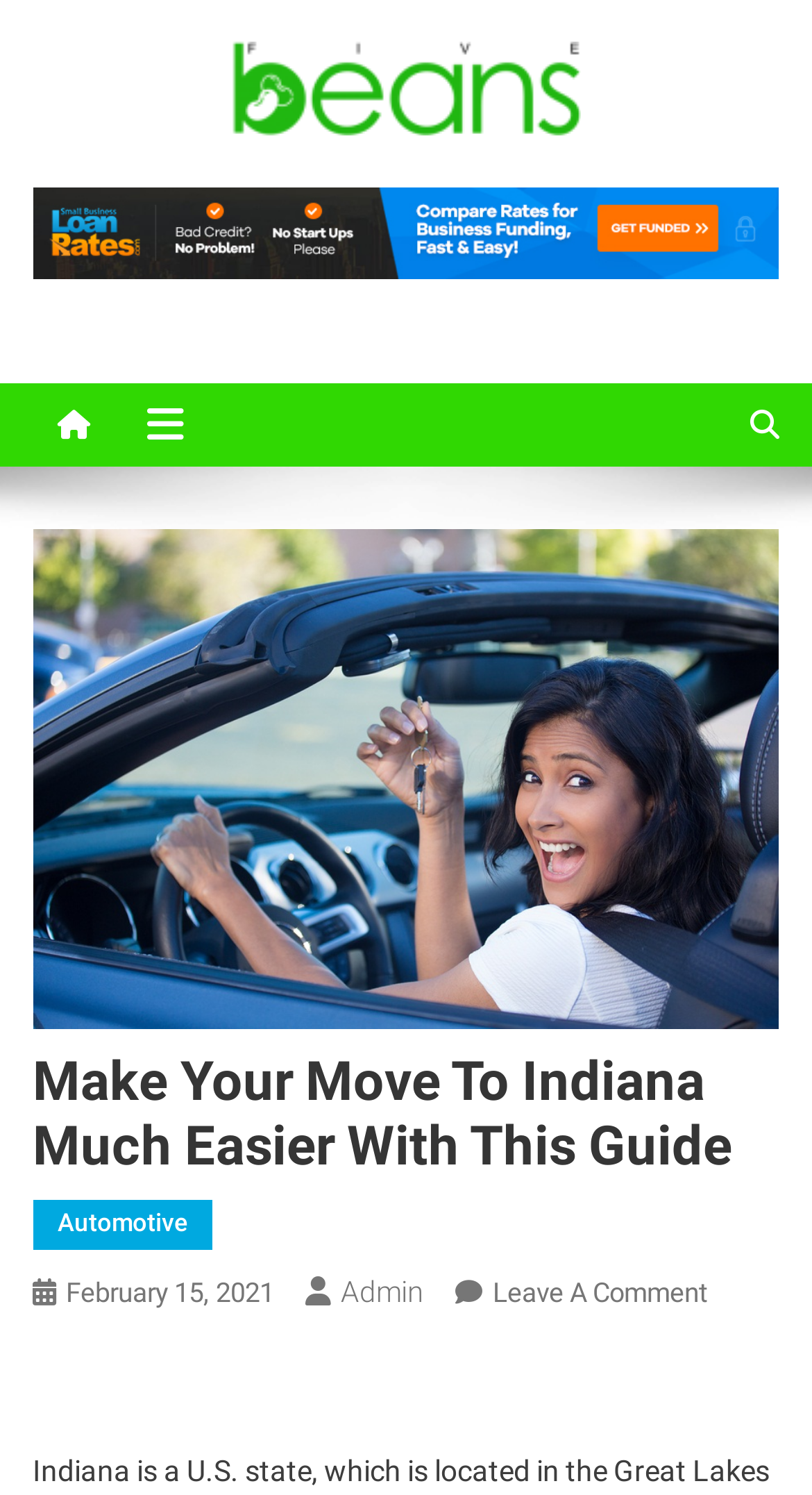Who is the author of the article?
Answer briefly with a single word or phrase based on the image.

Admin